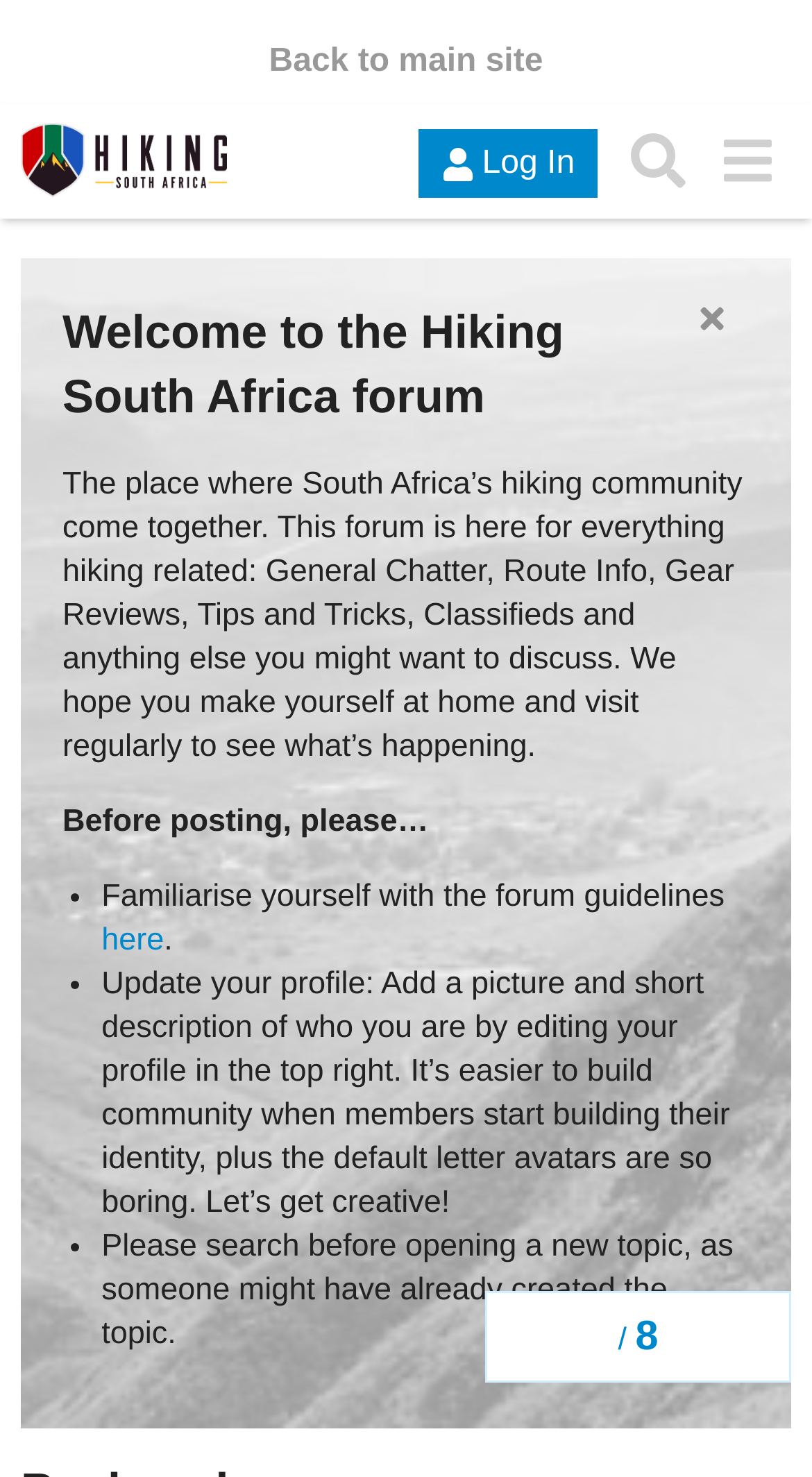What is the purpose of the forum?
Please provide a comprehensive answer based on the details in the screenshot.

I read the static text in the welcome section, which says 'This forum is here for everything hiking related: General Chatter, Route Info, Gear Reviews, Tips and Tricks, Classifieds and anything else you might want to discuss.' This indicates that the purpose of the forum is to discuss various hiking-related topics.